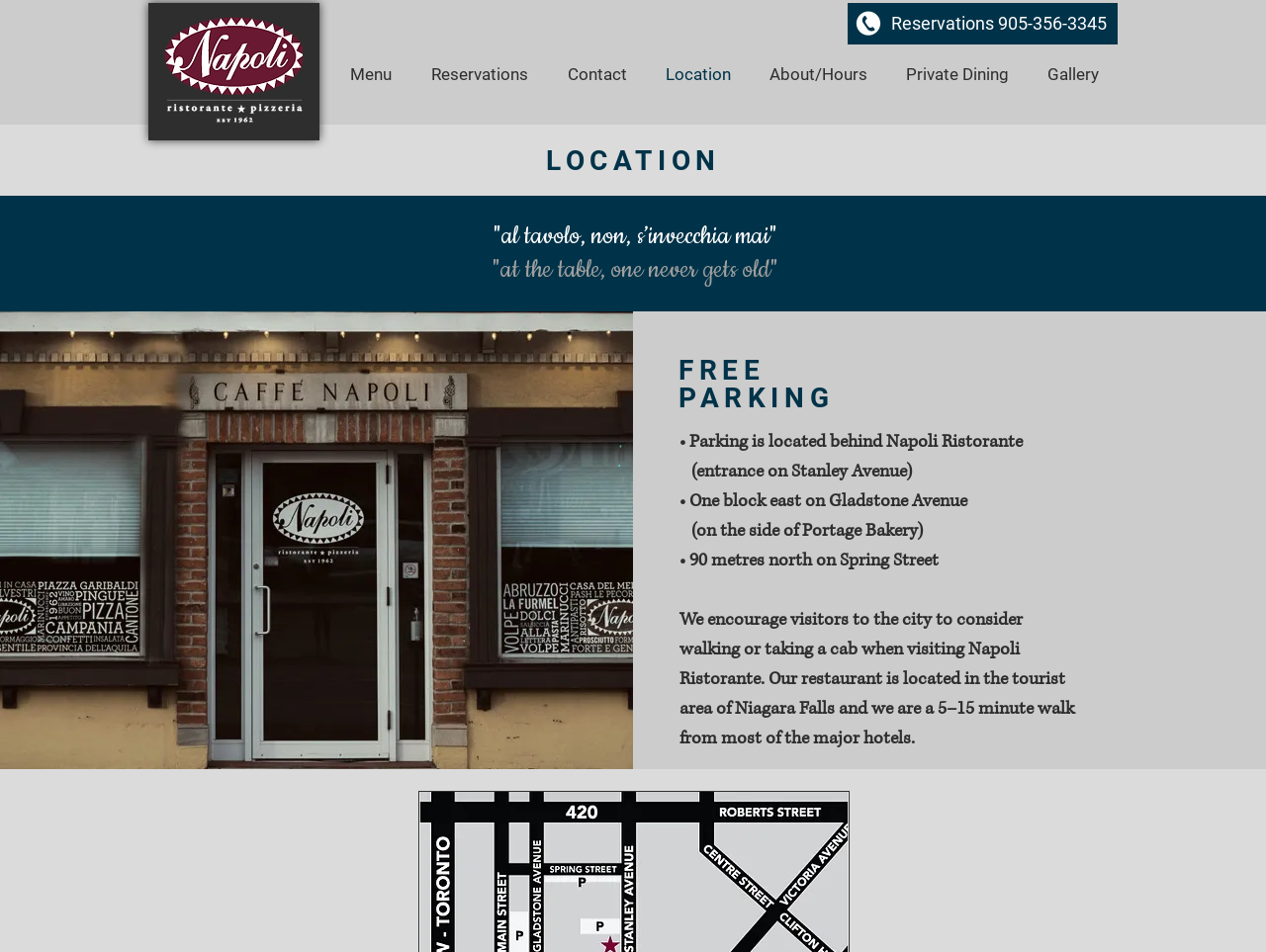Find the bounding box of the element with the following description: "Private Dining". The coordinates must be four float numbers between 0 and 1, formatted as [left, top, right, bottom].

[0.7, 0.065, 0.812, 0.091]